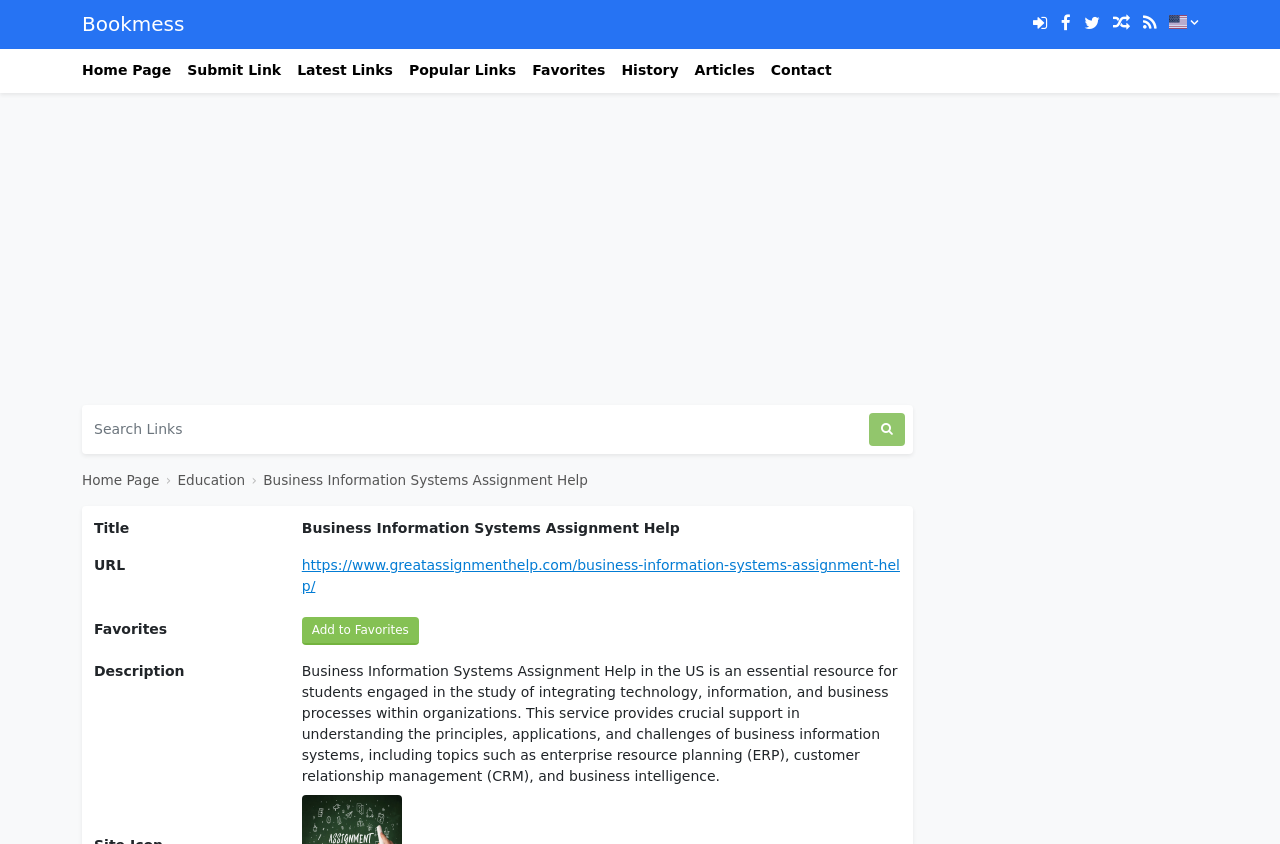How many links are there in the top navigation bar?
Examine the screenshot and reply with a single word or phrase.

7